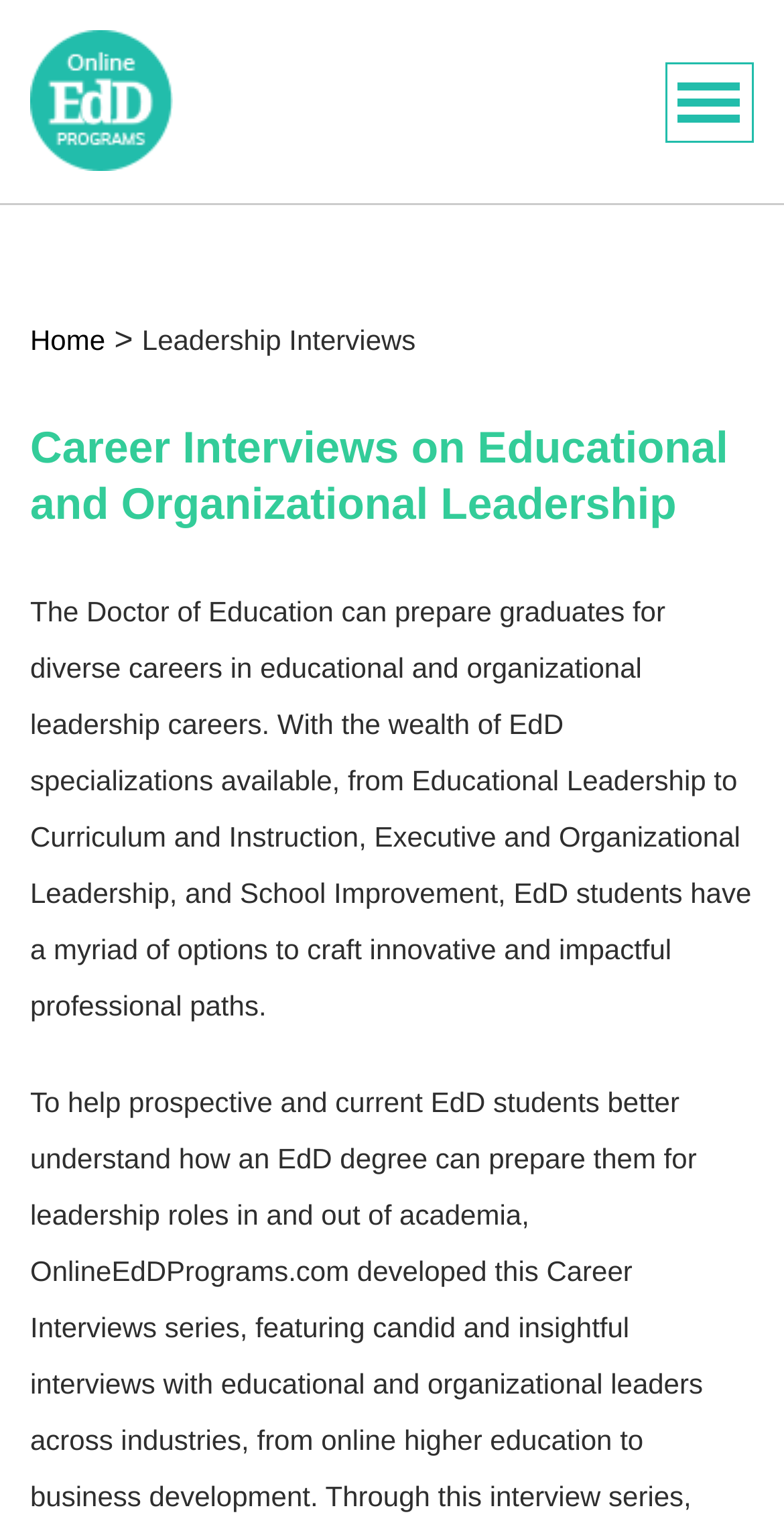Determine the title of the webpage and give its text content.

Career Interviews on Educational and Organizational Leadership